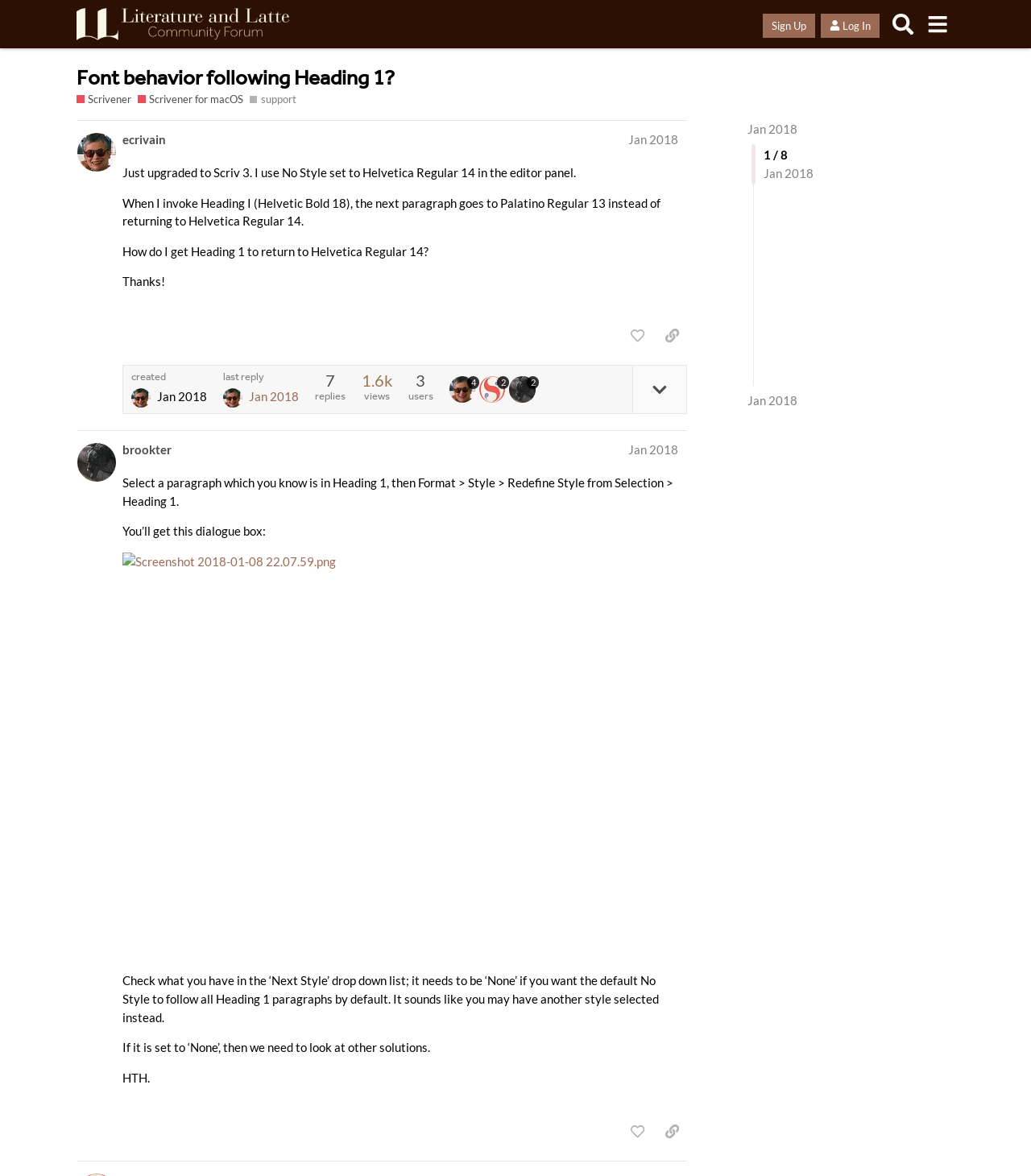How many replies are there to the first post?
Please provide a comprehensive answer based on the information in the image.

I looked at the first post and found the text '7 replies' which indicates that there are 7 replies to the first post.